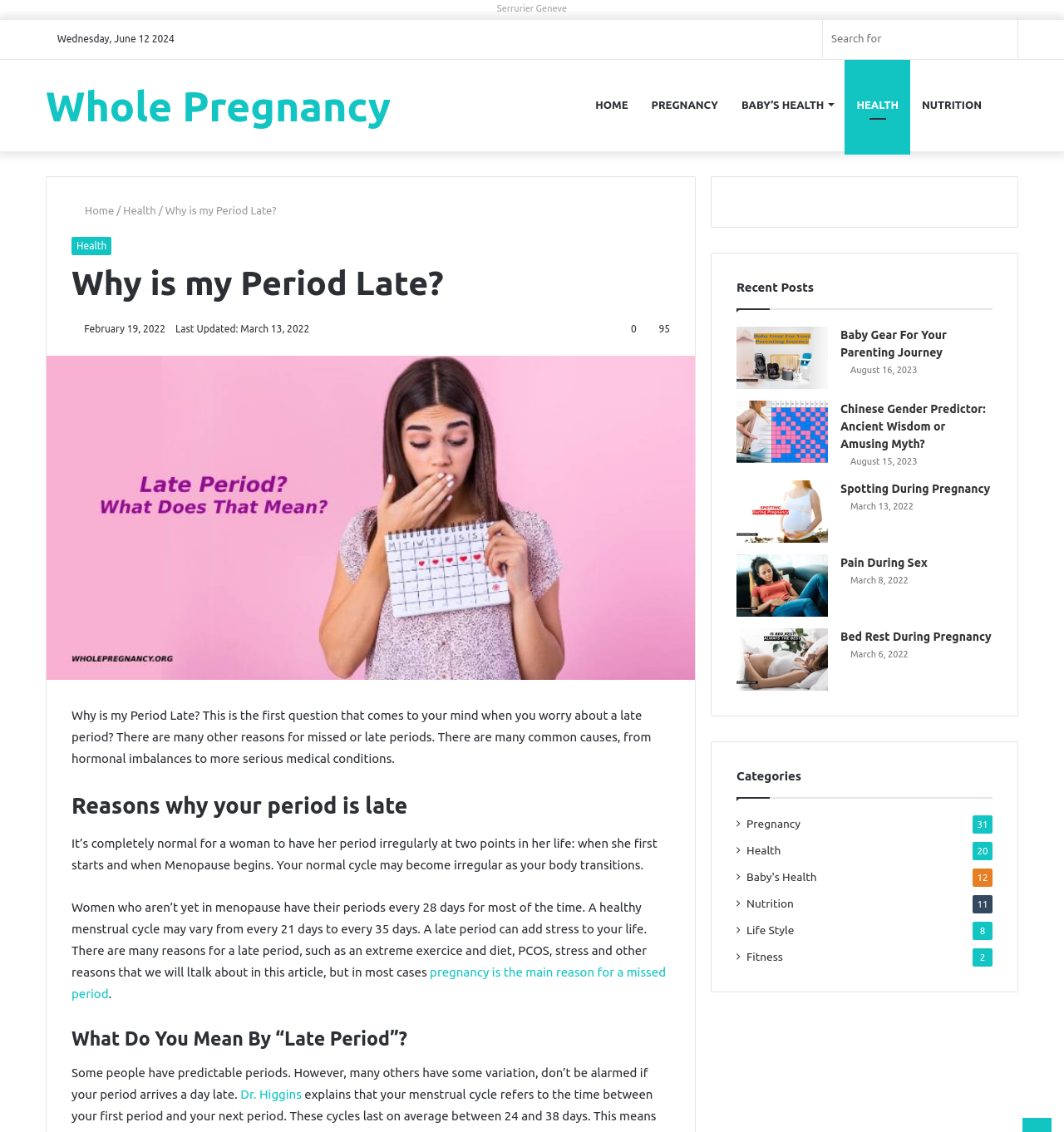Find the bounding box coordinates corresponding to the UI element with the description: "alt="Google +"". The coordinates should be formatted as [left, top, right, bottom], with values as floats between 0 and 1.

None